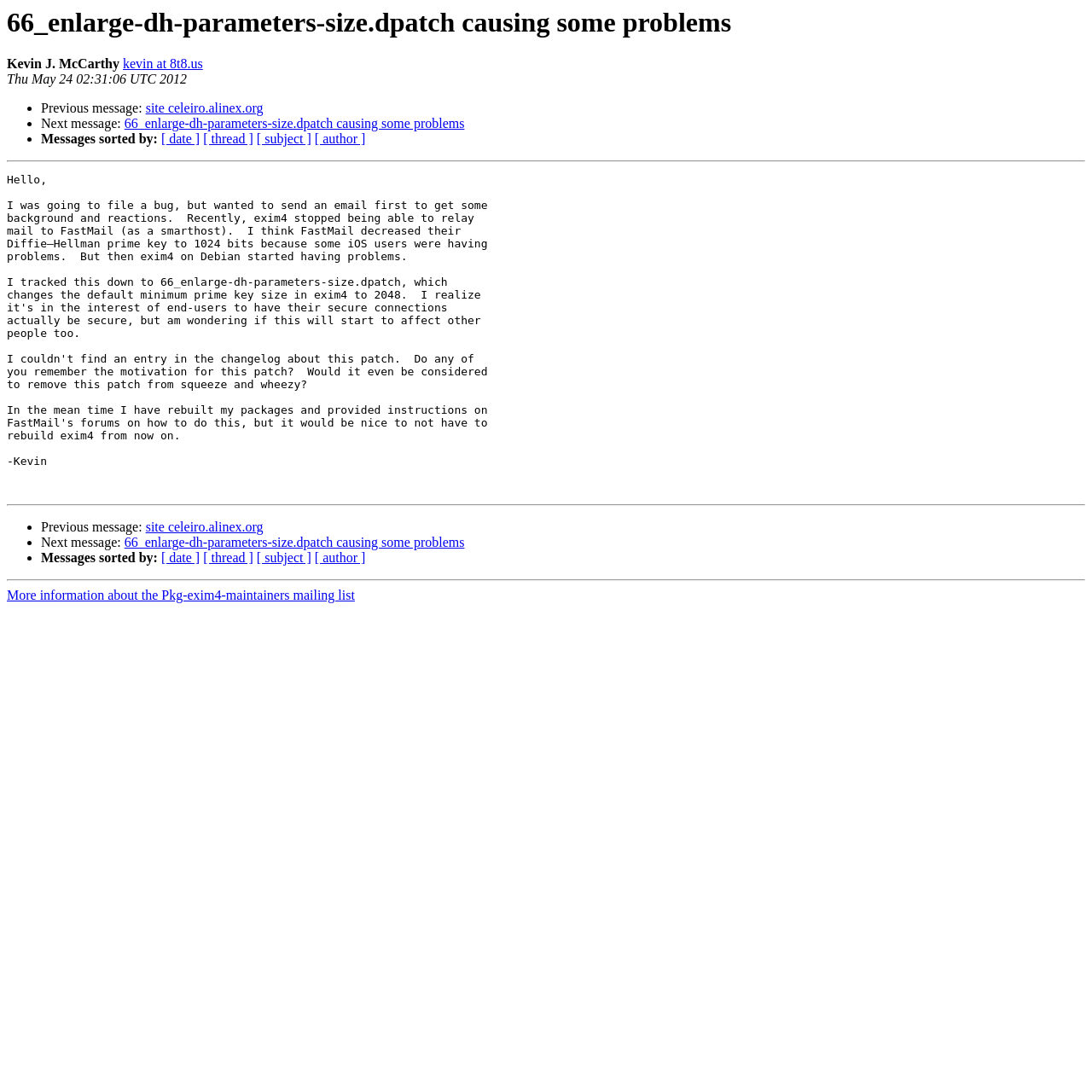Using the webpage screenshot, find the UI element described by 66_enlarge-dh-parameters-size.dpatch causing some problems. Provide the bounding box coordinates in the format (top-left x, top-left y, bottom-right x, bottom-right y), ensuring all values are floating point numbers between 0 and 1.

[0.114, 0.49, 0.425, 0.503]